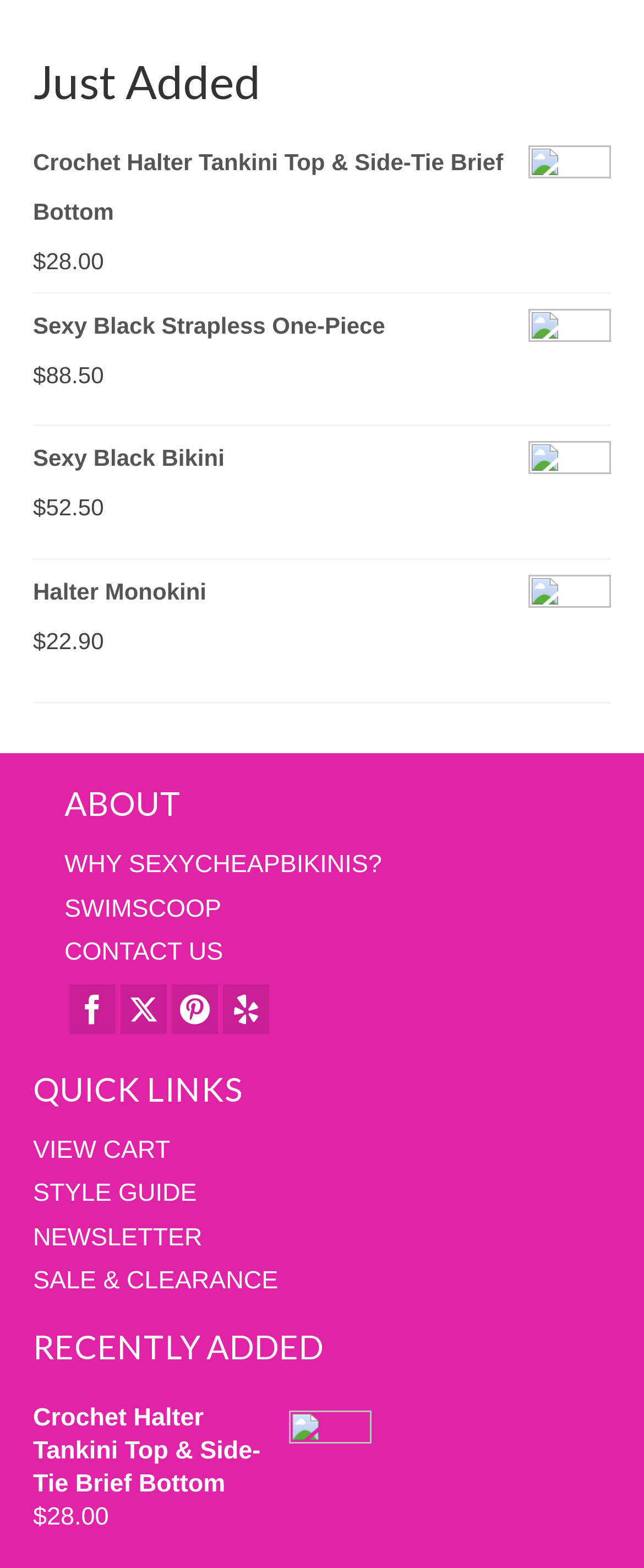Based on the image, provide a detailed response to the question:
What is the name of the first product under 'RECENTLY ADDED'?

I found the first link under the 'RECENTLY ADDED' heading, which is 'Crochet Halter Tankini Top & Side-Tie Brief Bottom'.